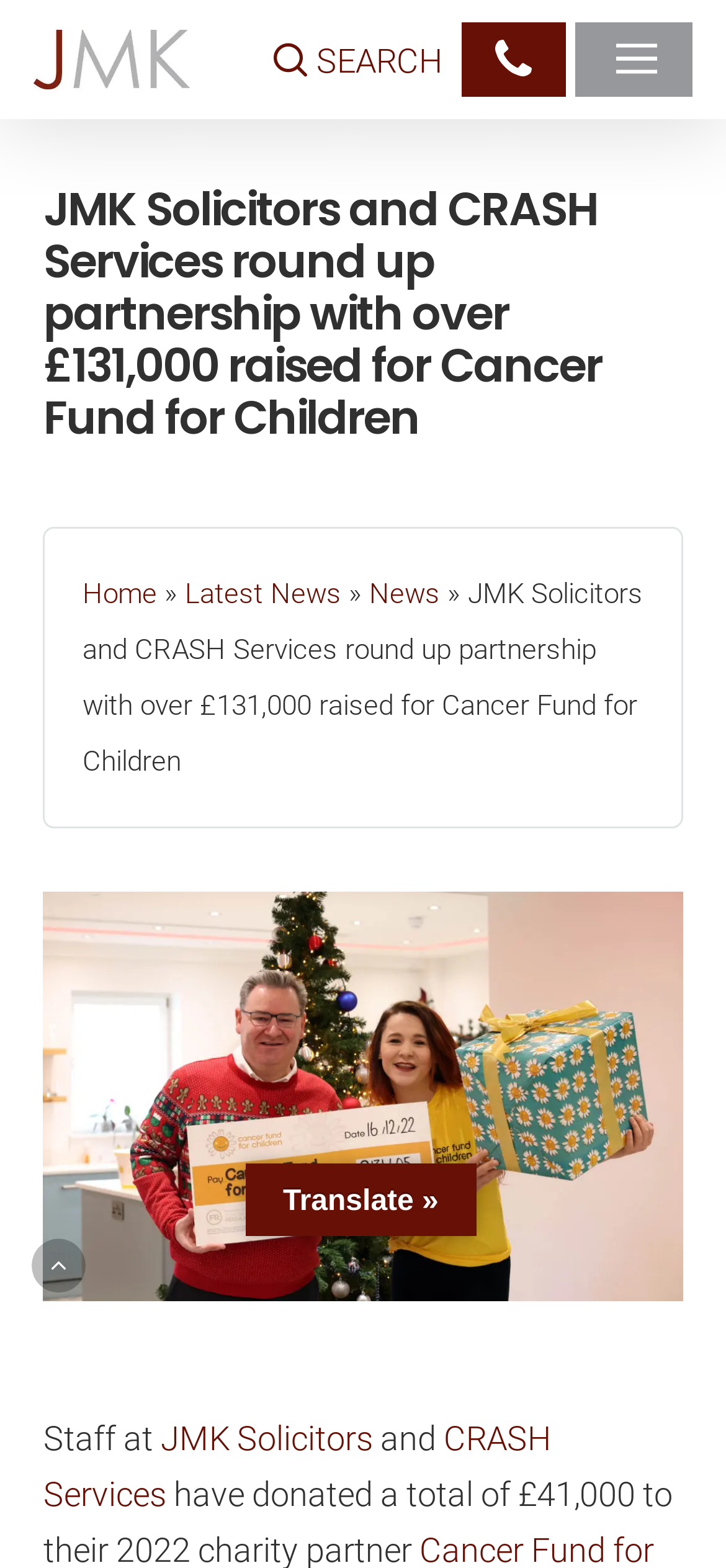Kindly determine the bounding box coordinates of the area that needs to be clicked to fulfill this instruction: "read latest news".

[0.255, 0.368, 0.47, 0.389]